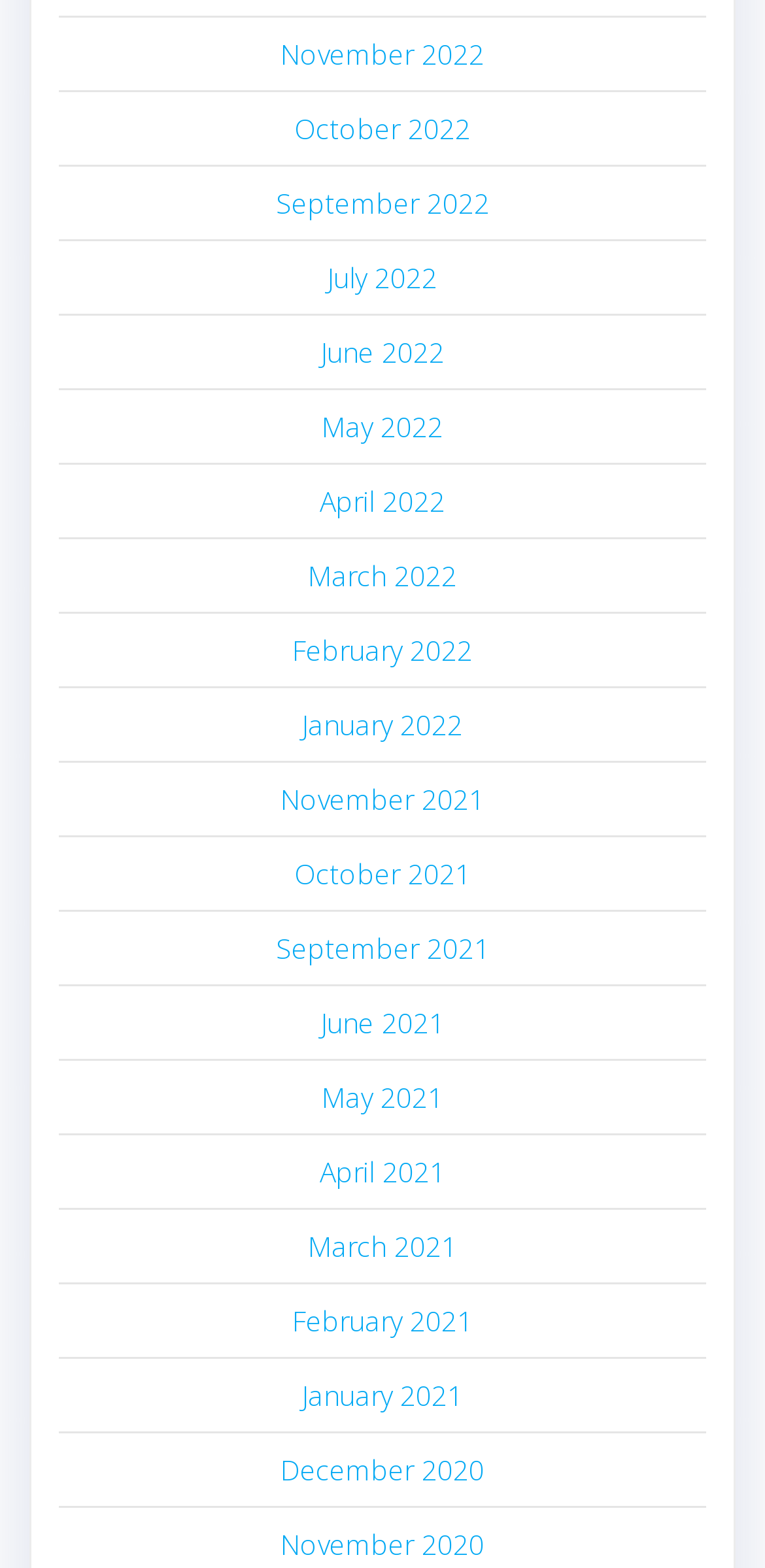Please answer the following question as detailed as possible based on the image: 
What are the months listed on the webpage?

By examining the links on the webpage, I can see that there are multiple links with month names and corresponding years. The months listed are from January to December, and the years range from 2020 to 2022.